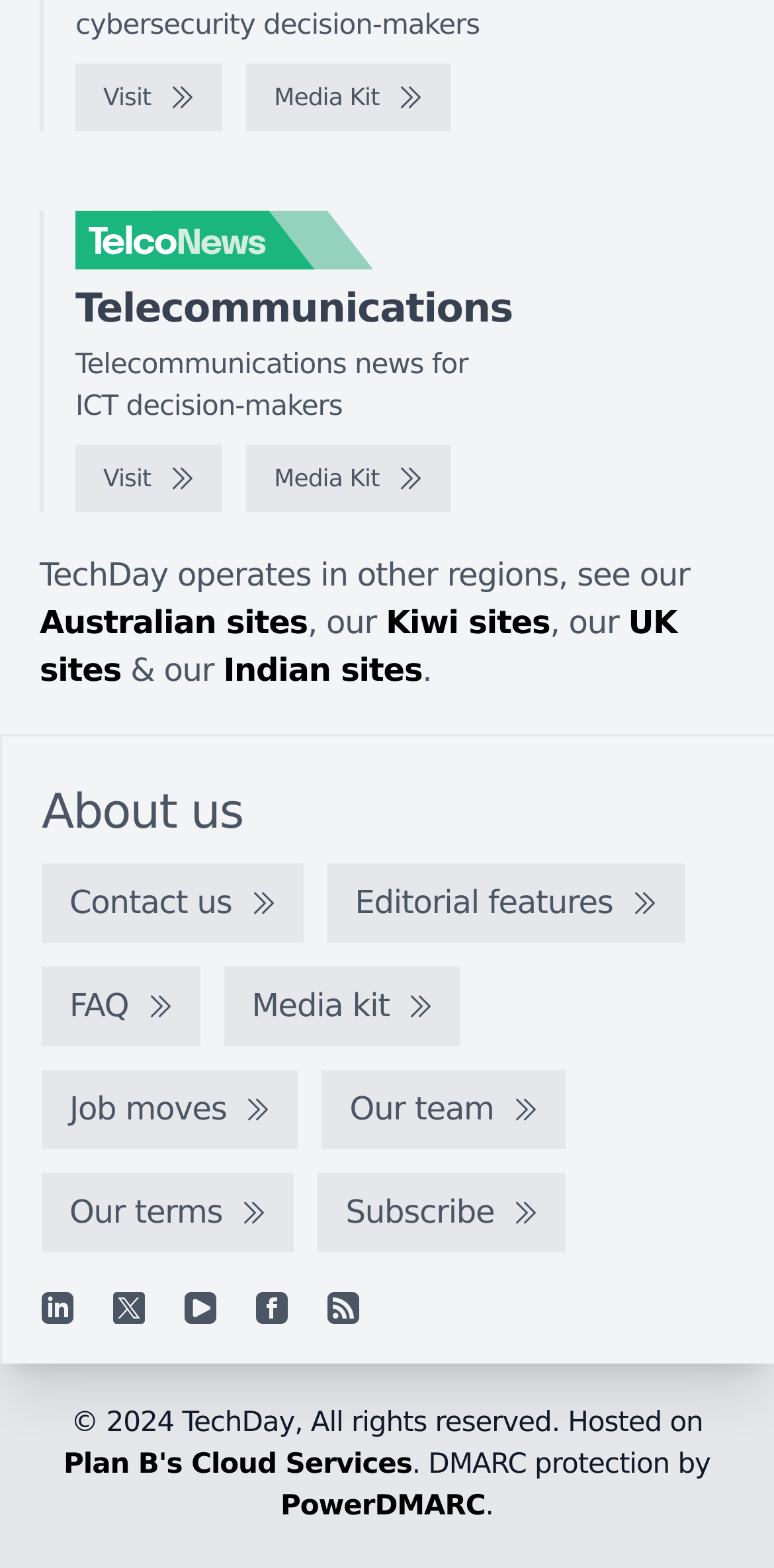What is the name of the company that hosts the website? Using the information from the screenshot, answer with a single word or phrase.

Plan B's Cloud Services